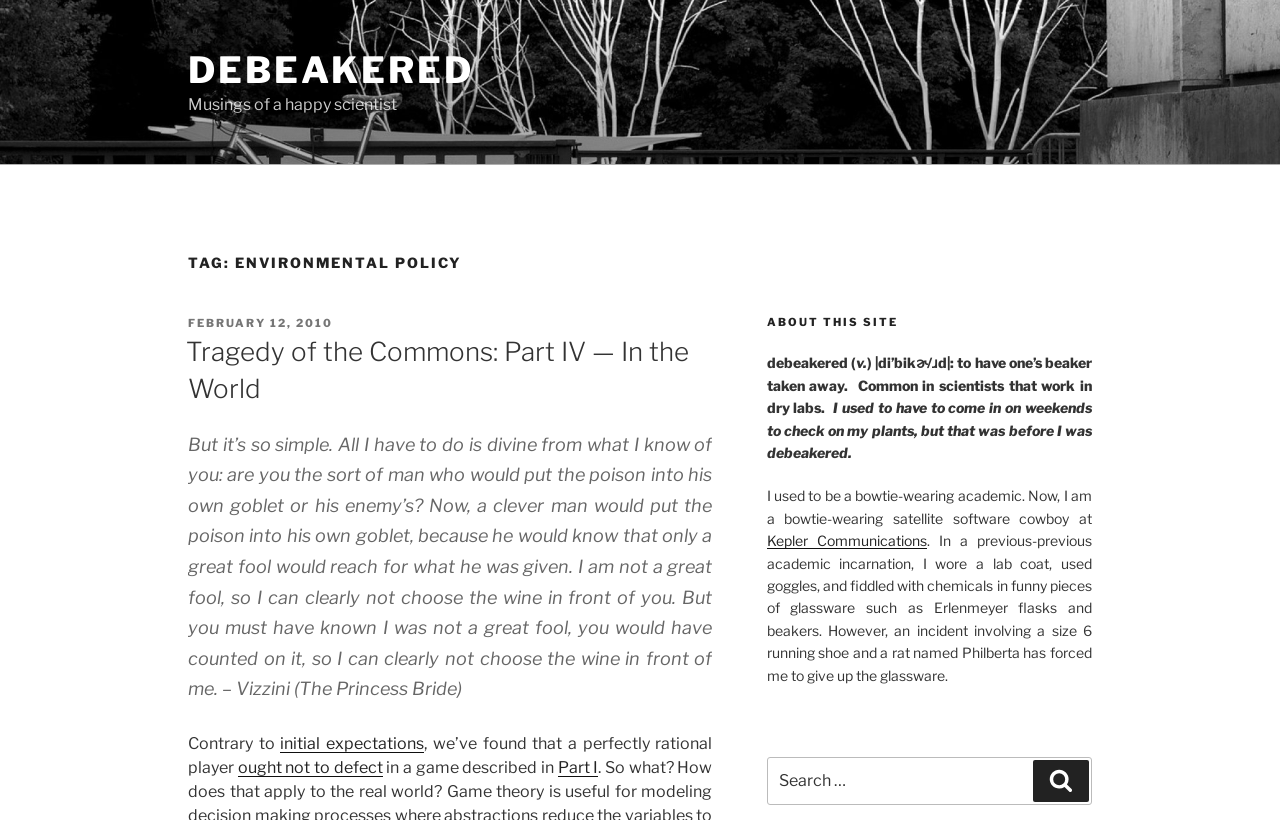Using the format (top-left x, top-left y, bottom-right x, bottom-right y), provide the bounding box coordinates for the described UI element. All values should be floating point numbers between 0 and 1: Debeakered

[0.147, 0.059, 0.37, 0.112]